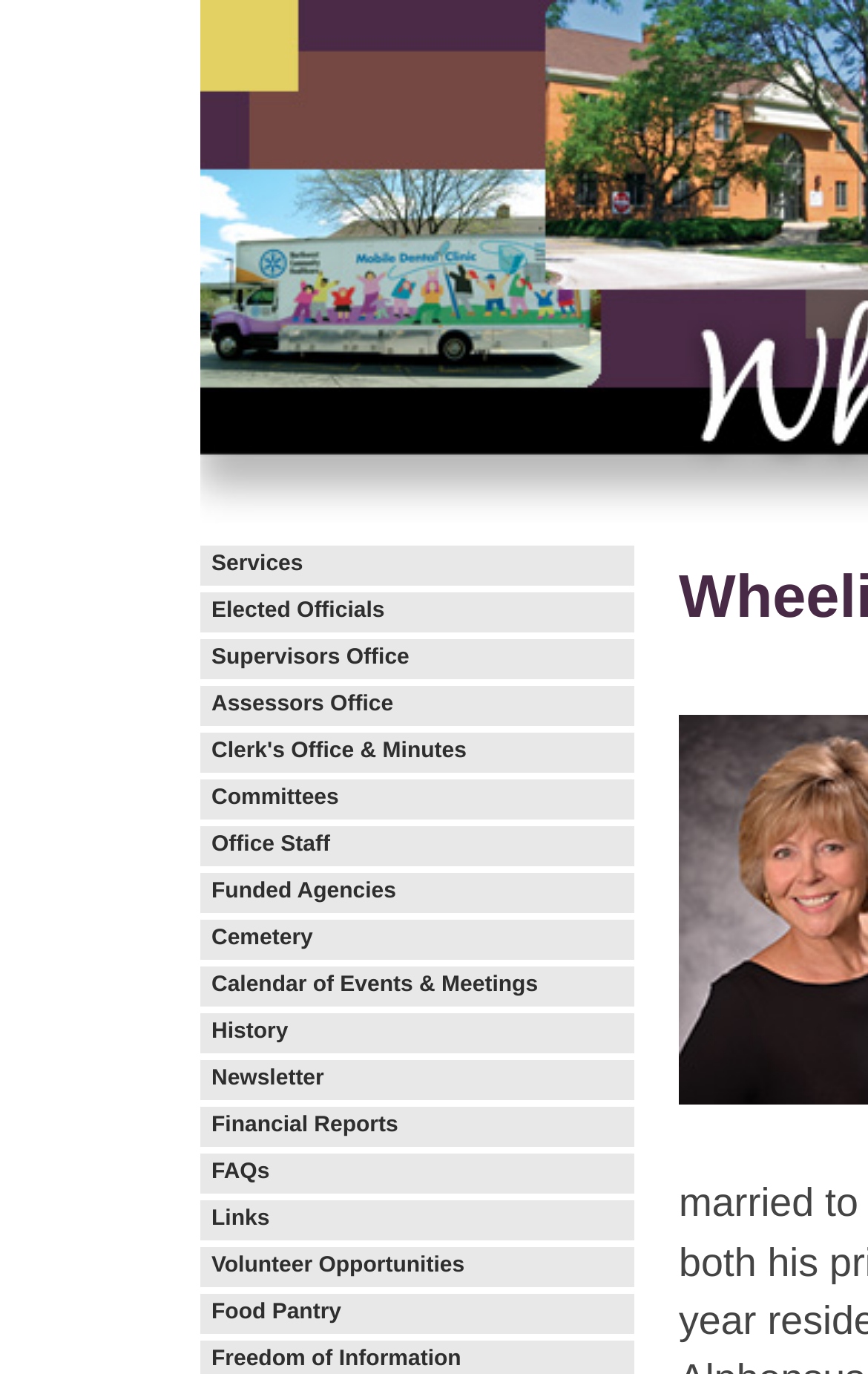Please find the bounding box coordinates of the element that must be clicked to perform the given instruction: "View services". The coordinates should be four float numbers from 0 to 1, i.e., [left, top, right, bottom].

[0.231, 0.404, 0.731, 0.42]